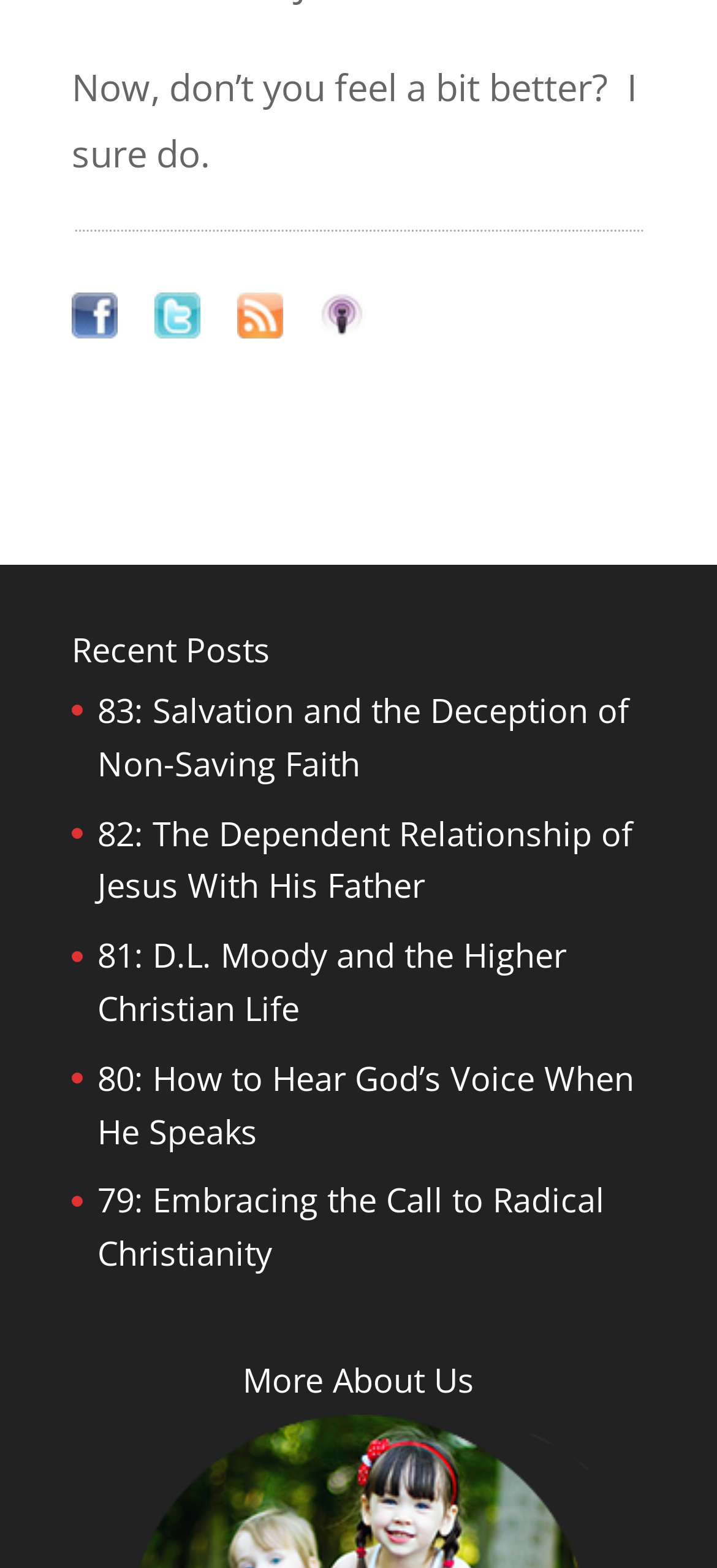Respond with a single word or phrase:
How many images are there on the webpage?

2